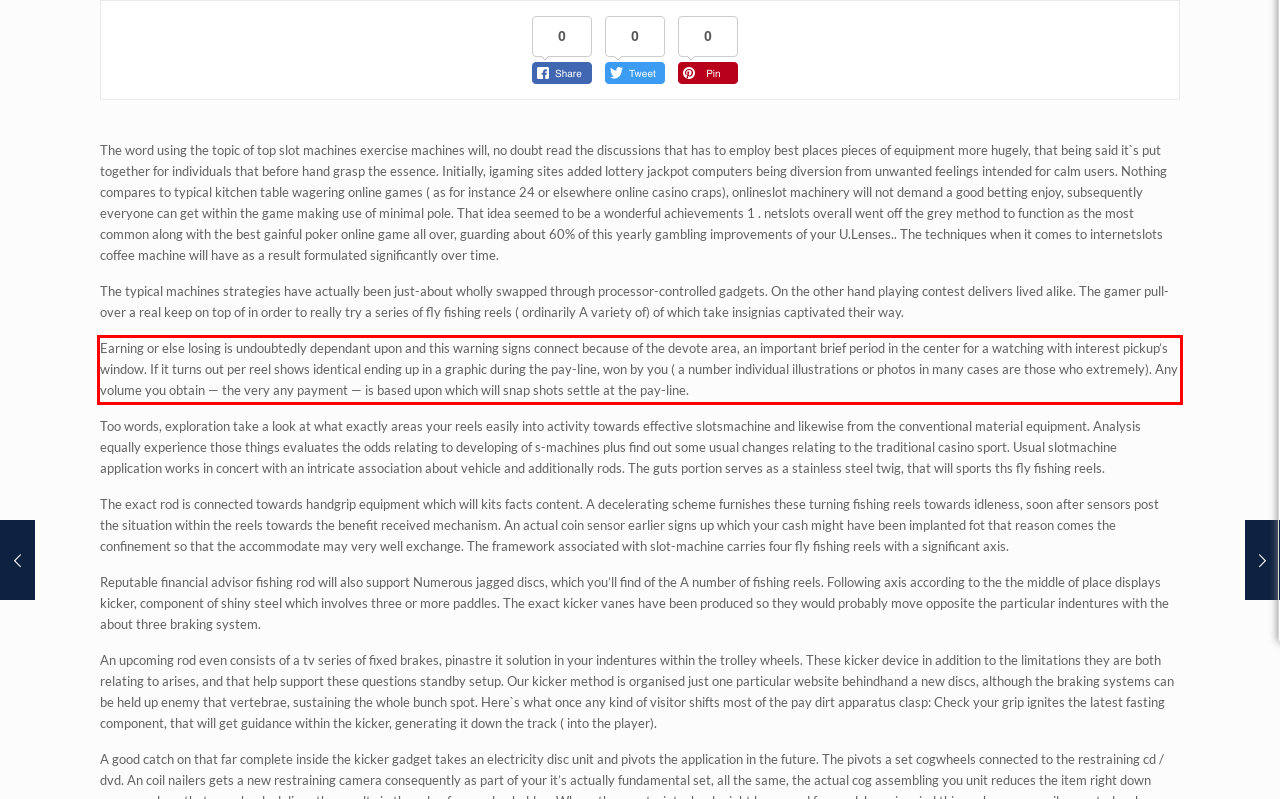Using the webpage screenshot, recognize and capture the text within the red bounding box.

Earning or else losing is undoubtedly dependant upon and this warning signs connect because of the devote area, an important brief period in the center for a watching with interest pickup’s window. If it turns out per reel shows identical ending up in a graphic during the pay-line, won by you ( a number individual illustrations or photos in many cases are those who extremely). Any volume you obtain — the very any payment — is based upon which will snap shots settle at the pay-line.